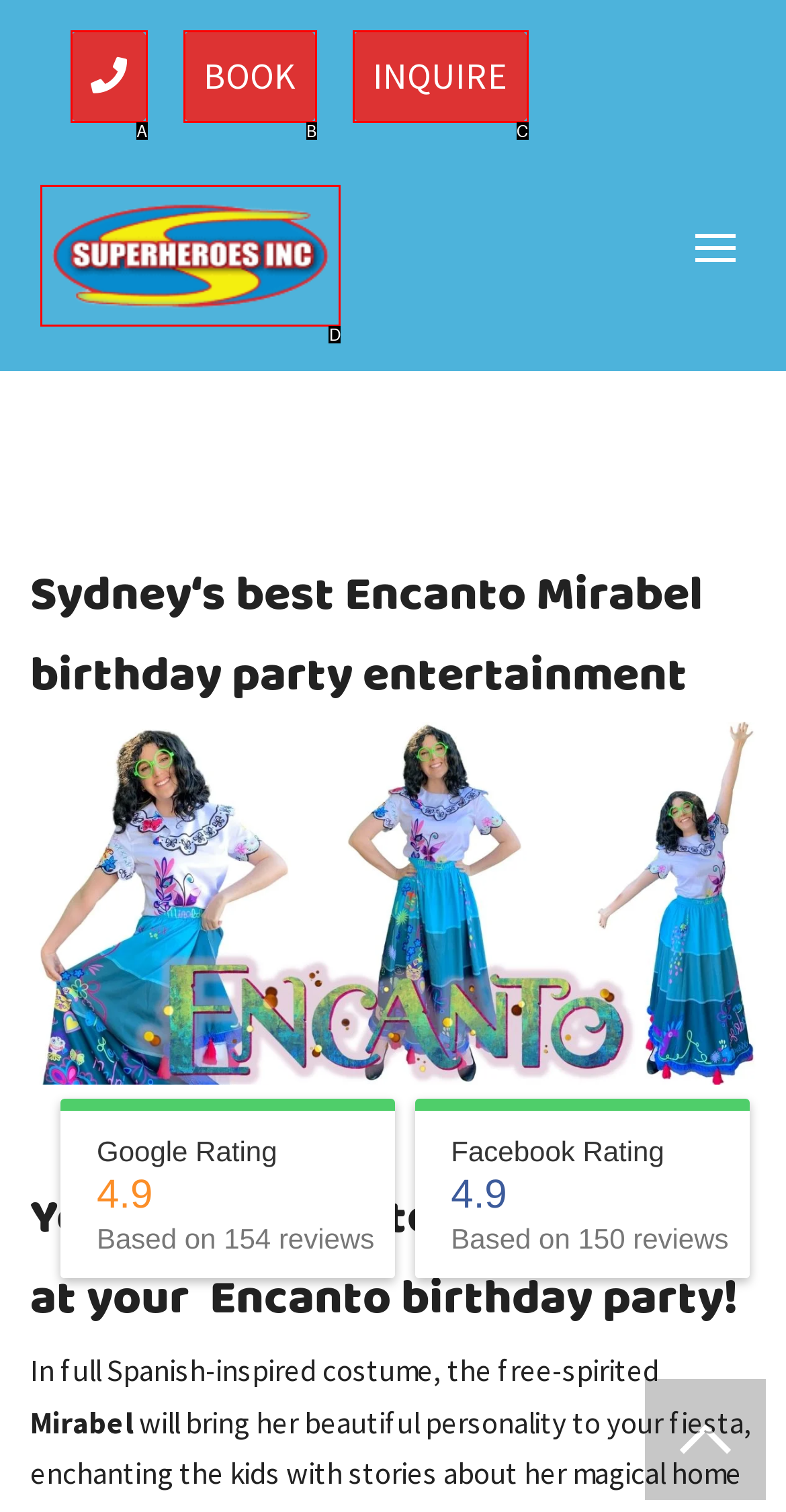Which HTML element fits the description: alt="Superheroes Inc"? Respond with the letter of the appropriate option directly.

D